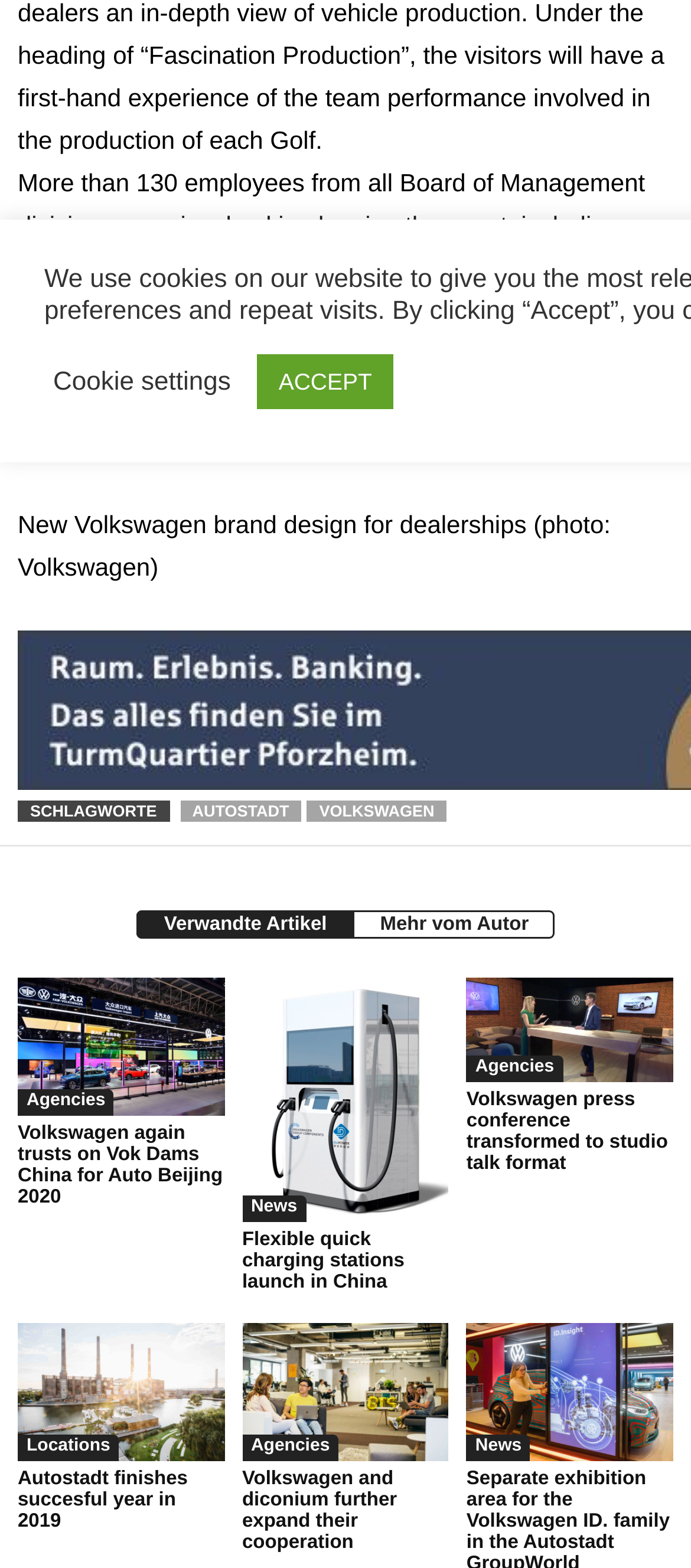From the given element description: "News", find the bounding box for the UI element. Provide the coordinates as four float numbers between 0 and 1, in the order [left, top, right, bottom].

[0.675, 0.915, 0.768, 0.932]